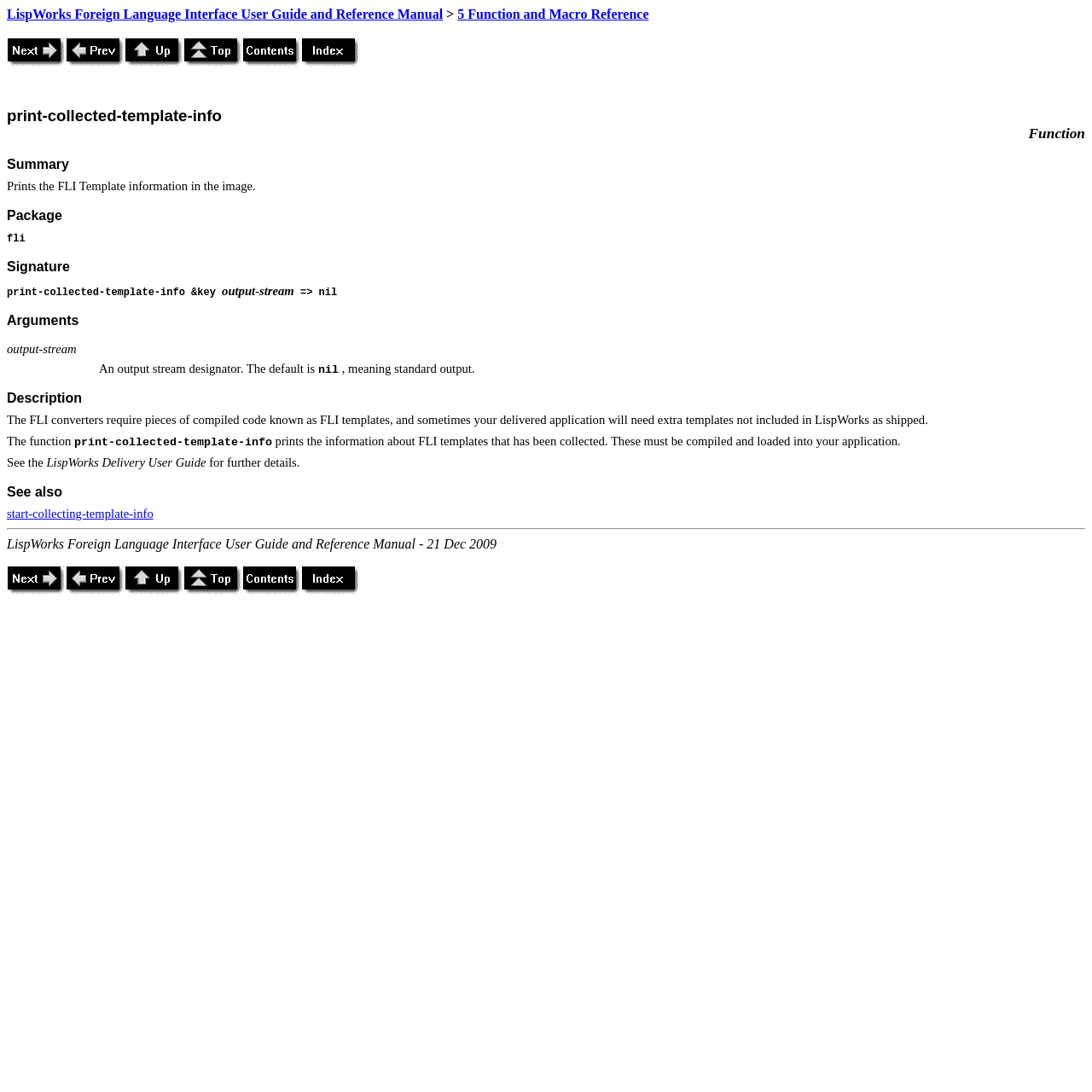Could you locate the bounding box coordinates for the section that should be clicked to accomplish this task: "Go to 'Top' page".

[0.168, 0.534, 0.222, 0.547]